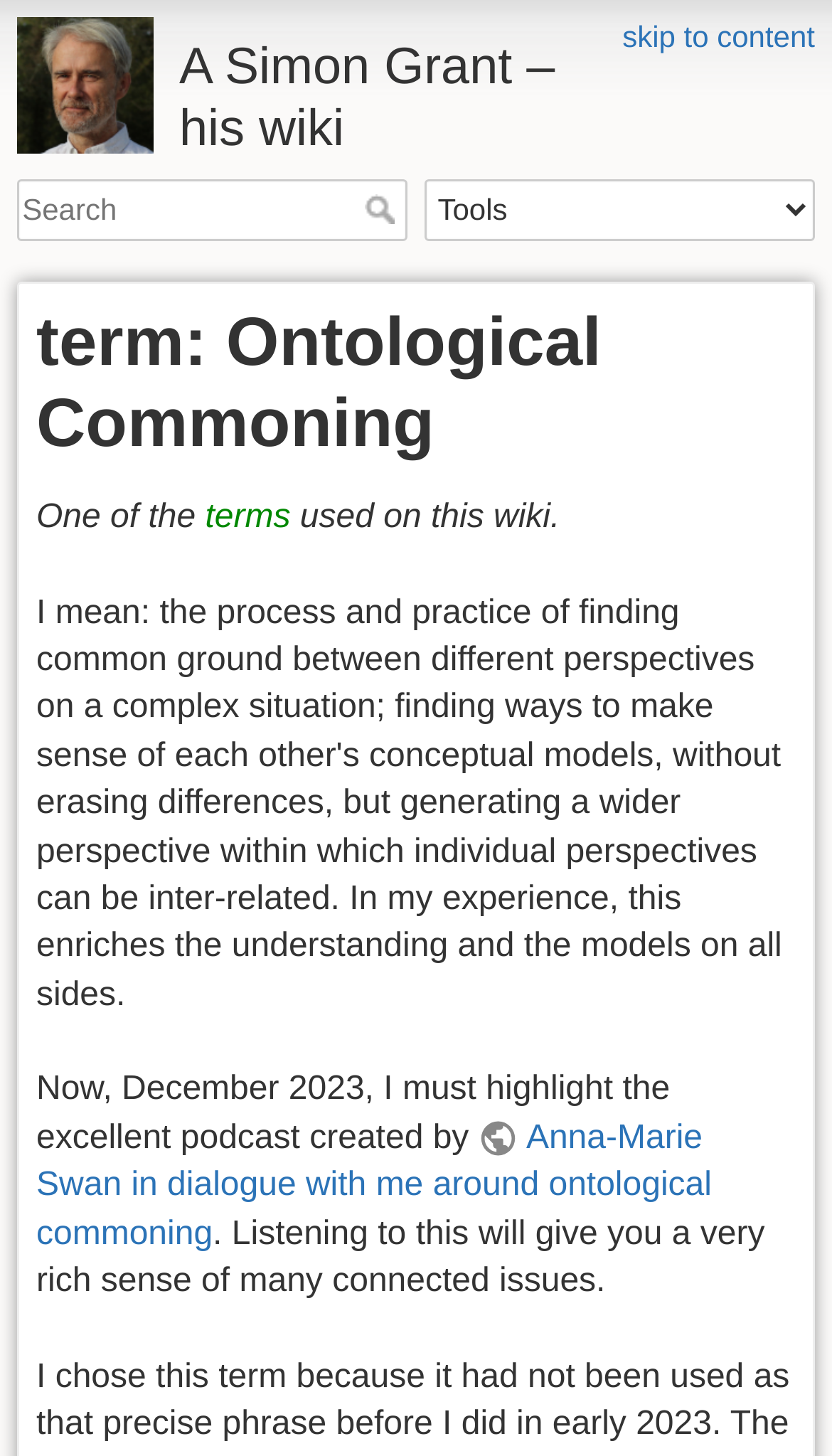Provide the bounding box coordinates of the HTML element described as: "skip to content". The bounding box coordinates should be four float numbers between 0 and 1, i.e., [left, top, right, bottom].

[0.748, 0.013, 0.979, 0.037]